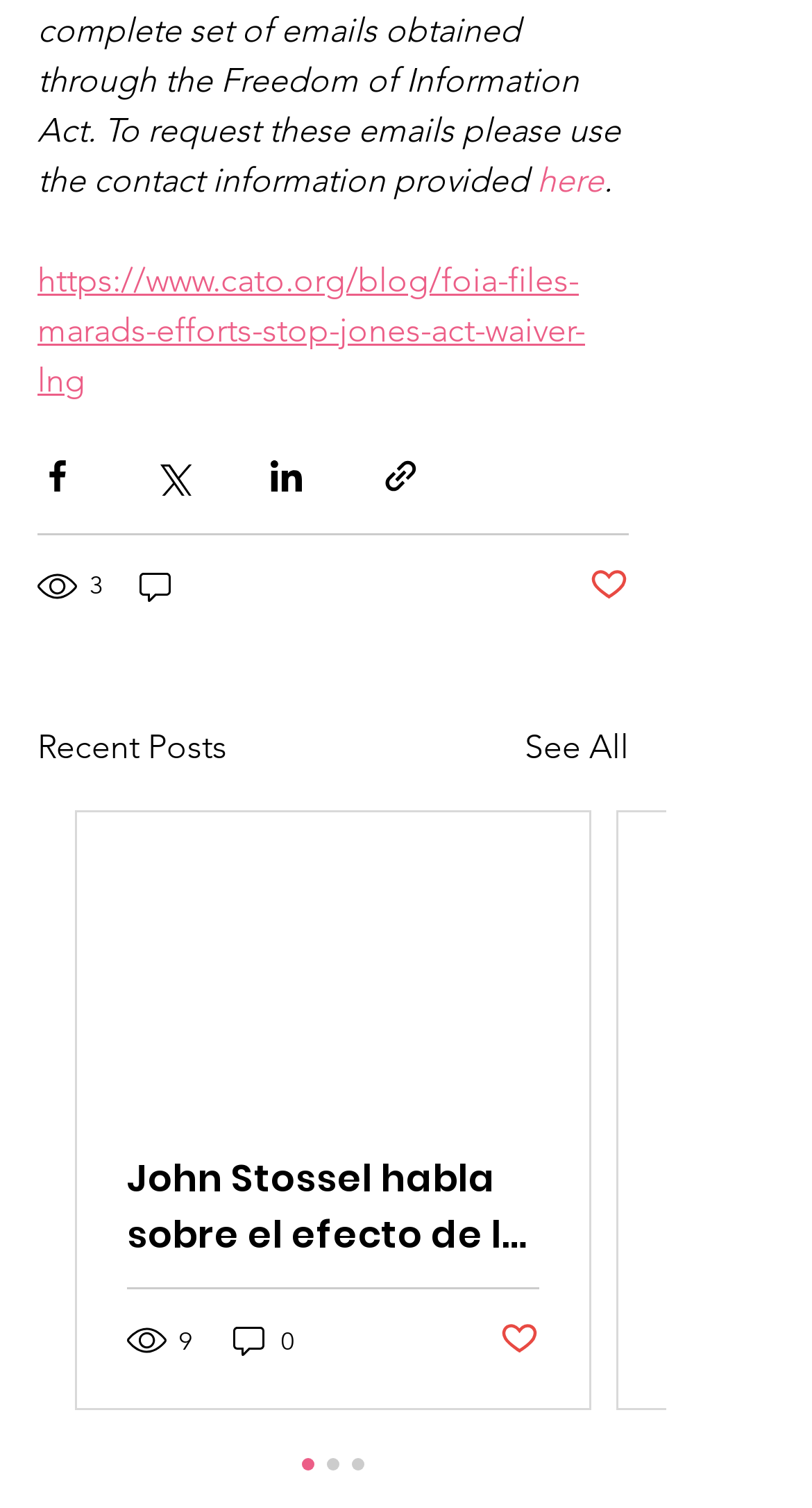Locate the bounding box coordinates of the clickable part needed for the task: "Go to 'Grow'".

None